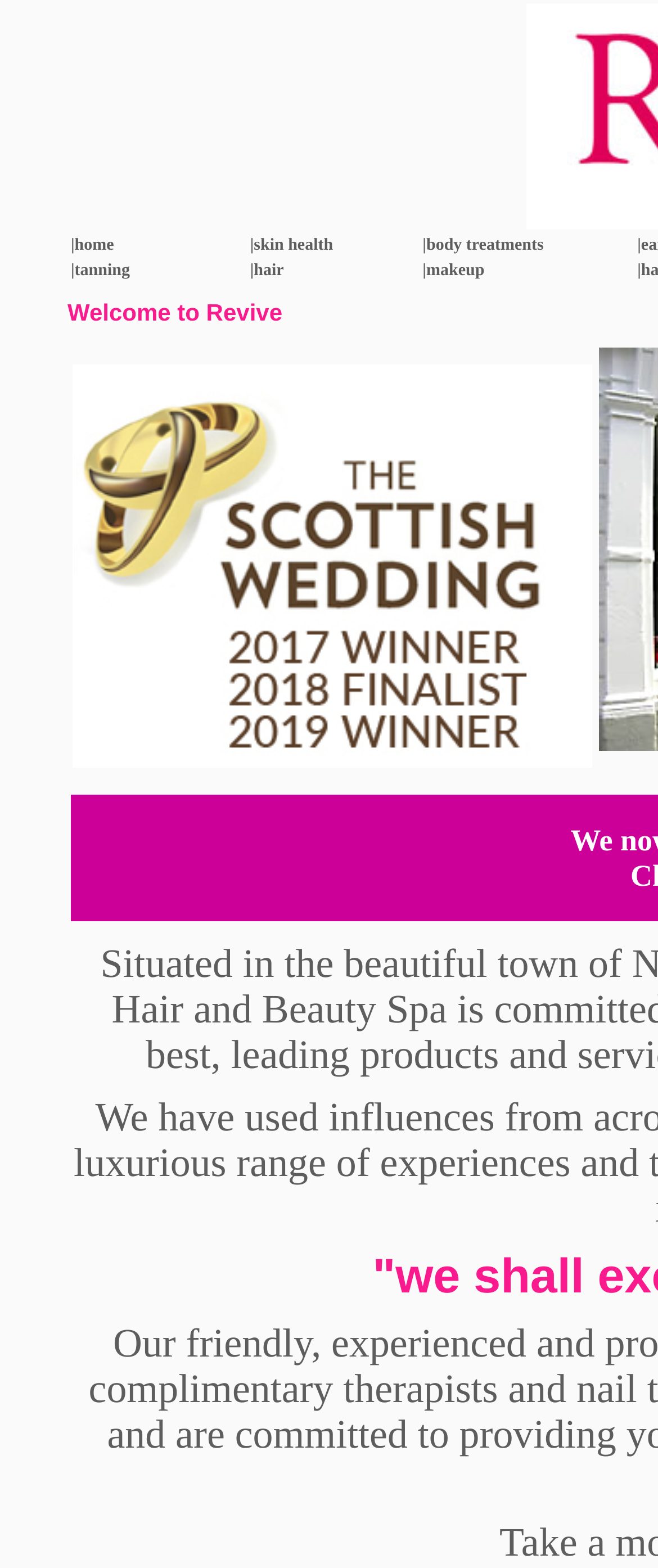Respond with a single word or phrase for the following question: 
How many menu items are there?

8